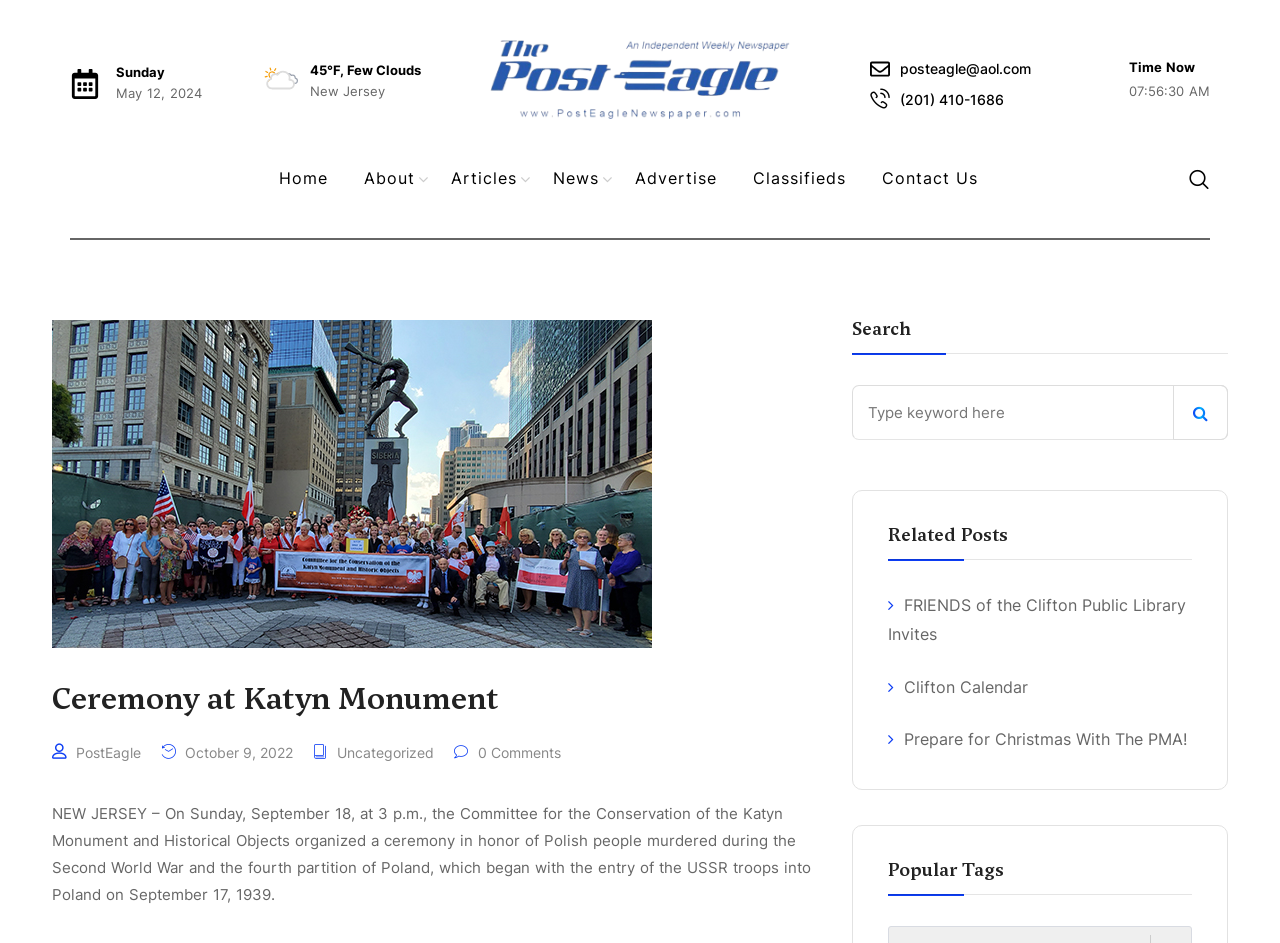What is the date of the ceremony at Katyn Monument?
Please provide a comprehensive answer based on the details in the screenshot.

I found the date of the ceremony in the main article section, where it says 'NEW JERSEY – On Sunday, September 18, at 3 p.m., the Committee for the Conservation of the Katyn Monument and Historical Objects organized a ceremony...'.